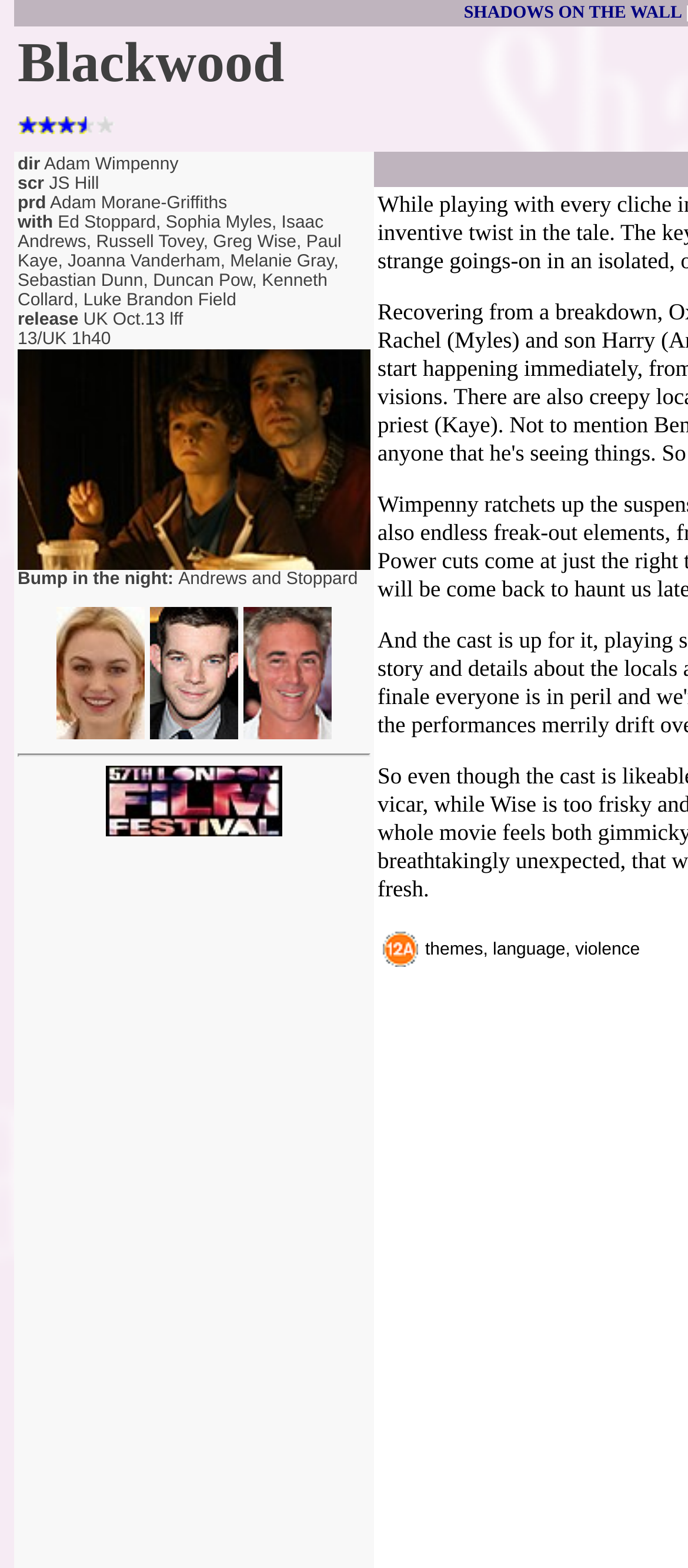Identify the bounding box for the UI element described as: "alt="cert 12"". Ensure the coordinates are four float numbers between 0 and 1, formatted as [left, top, right, bottom].

[0.556, 0.602, 0.608, 0.621]